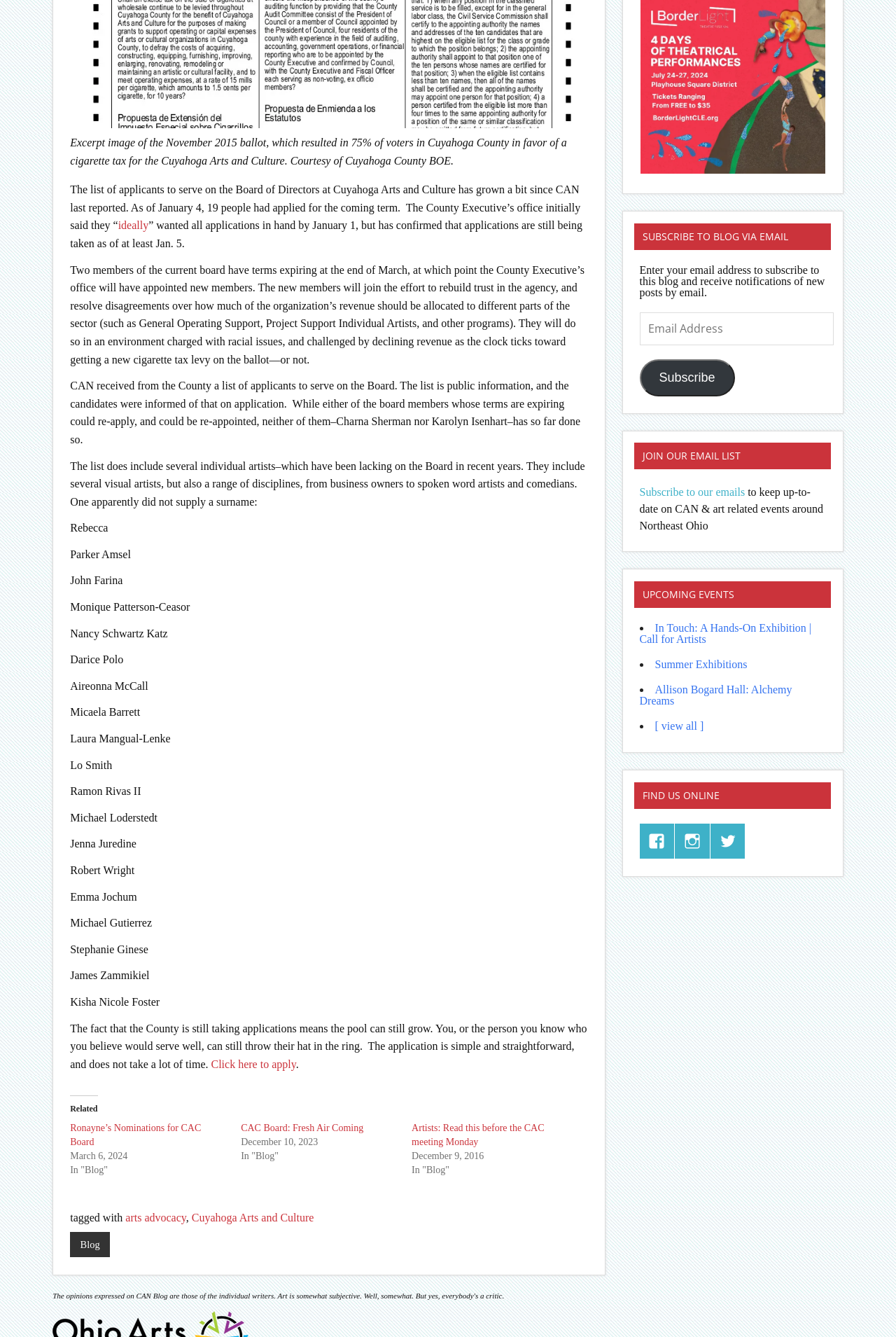Identify the bounding box for the UI element that is described as follows: "Twitter".

[0.793, 0.616, 0.831, 0.642]